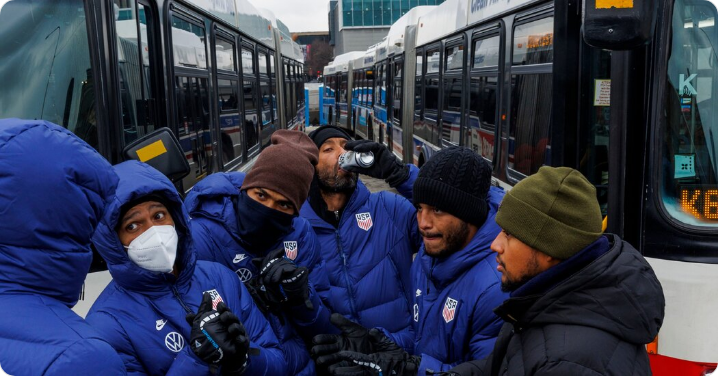What is on the men's jackets?
Using the information presented in the image, please offer a detailed response to the question.

The men in the image are dressed in warm blue jackets emblazoned with the U.S. Soccer crest, which suggests that the crest is a symbol or logo of the U.S. Soccer team.